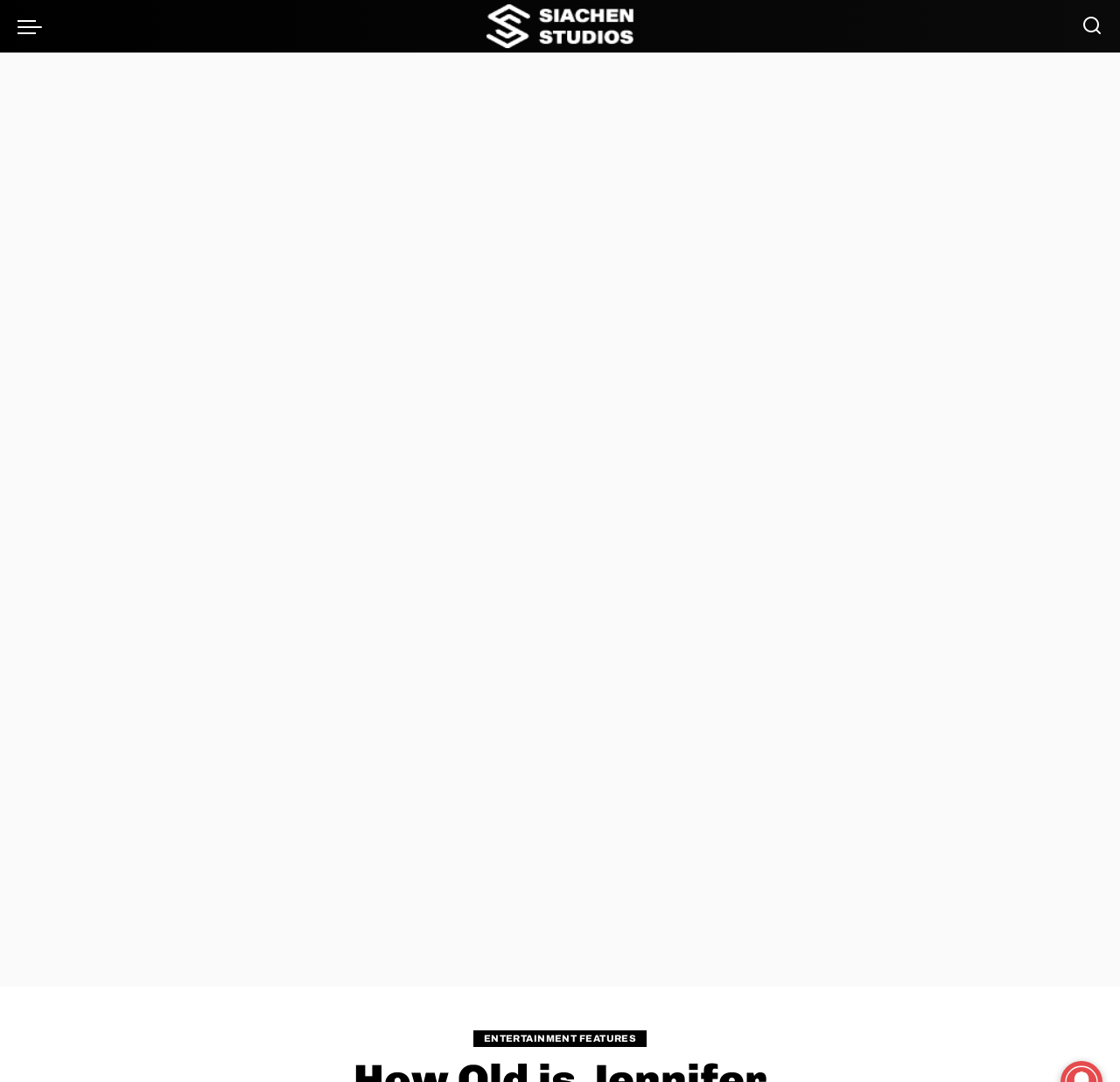What is the position of the button element?
Based on the screenshot, provide a one-word or short-phrase response.

Top left